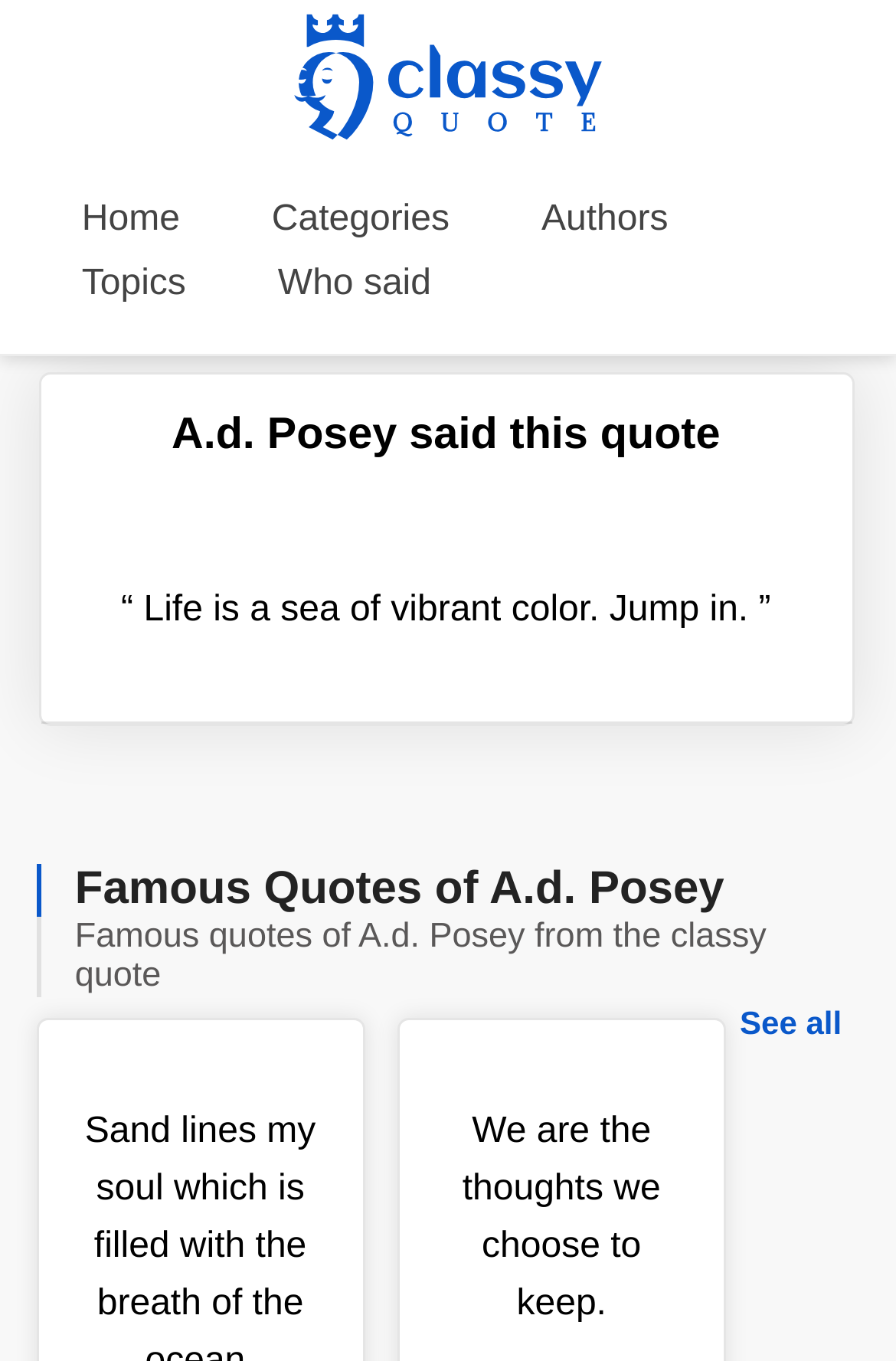Can you extract the headline from the webpage for me?

A.d. Posey said this quote